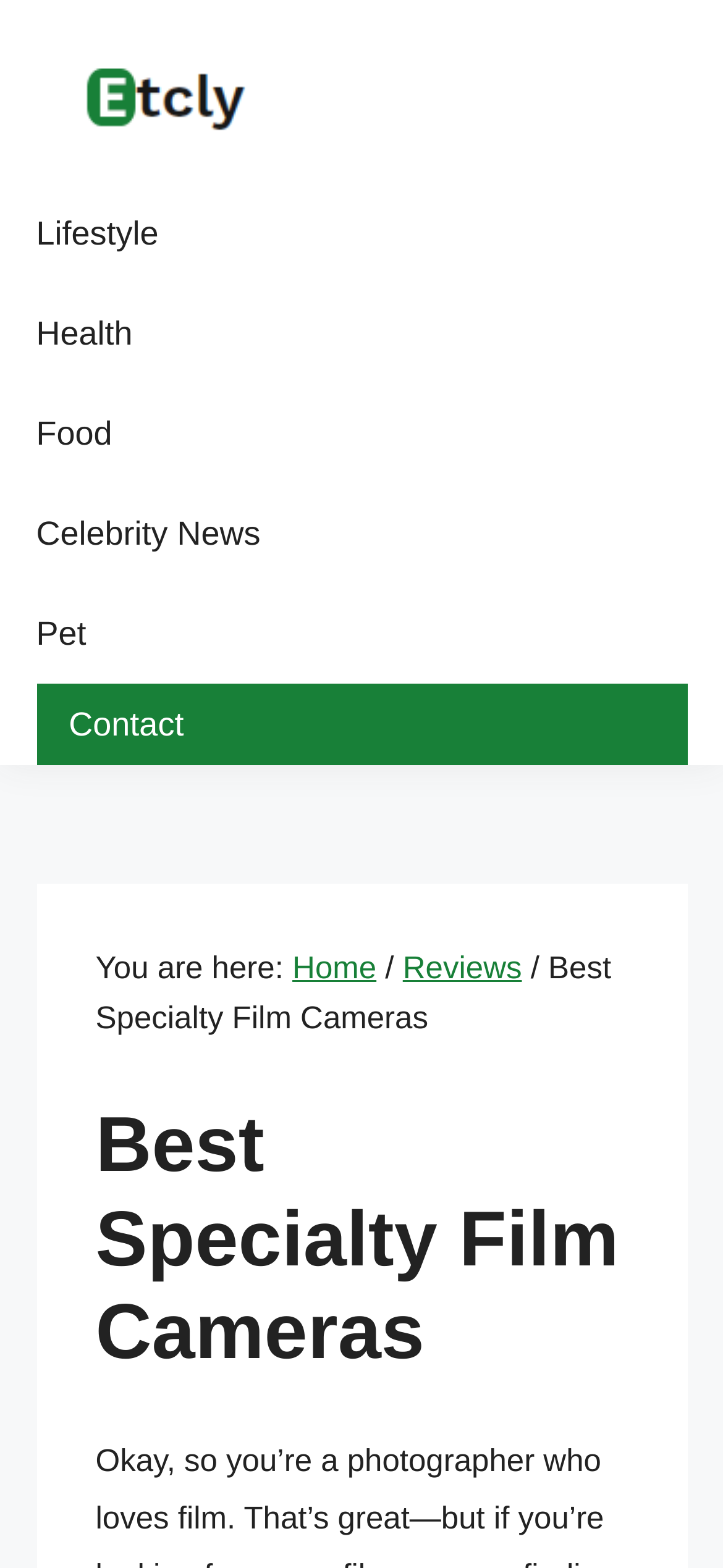Can you look at the image and give a comprehensive answer to the question:
What type of content is the website focused on?

I inferred that the website is focused on reviews because the current page is about 'Best Specialty Film Cameras' and there is a 'Reviews' link in the breadcrumb trail.